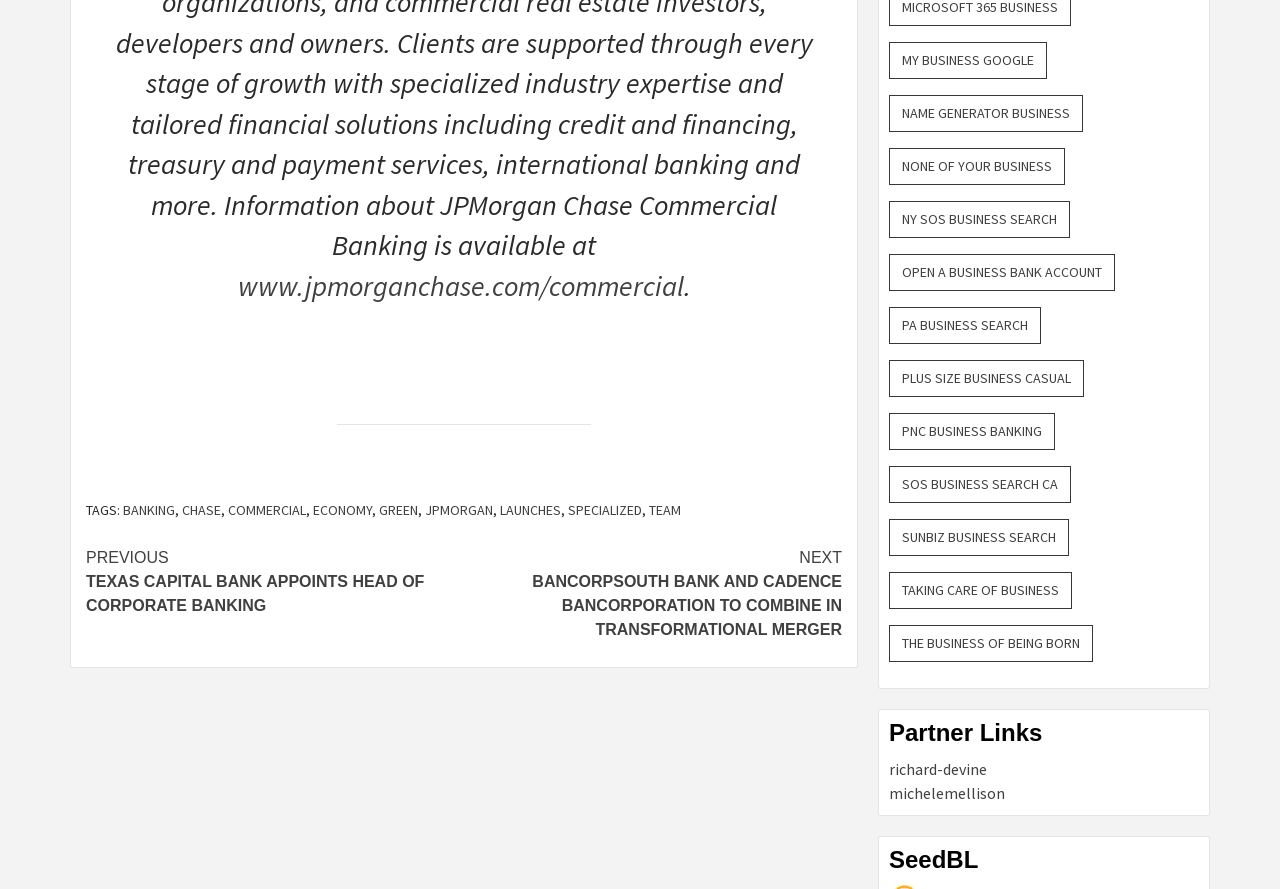Find the bounding box coordinates for the element that must be clicked to complete the instruction: "Click on 'TAGS:'". The coordinates should be four float numbers between 0 and 1, indicated as [left, top, right, bottom].

[0.067, 0.564, 0.096, 0.584]